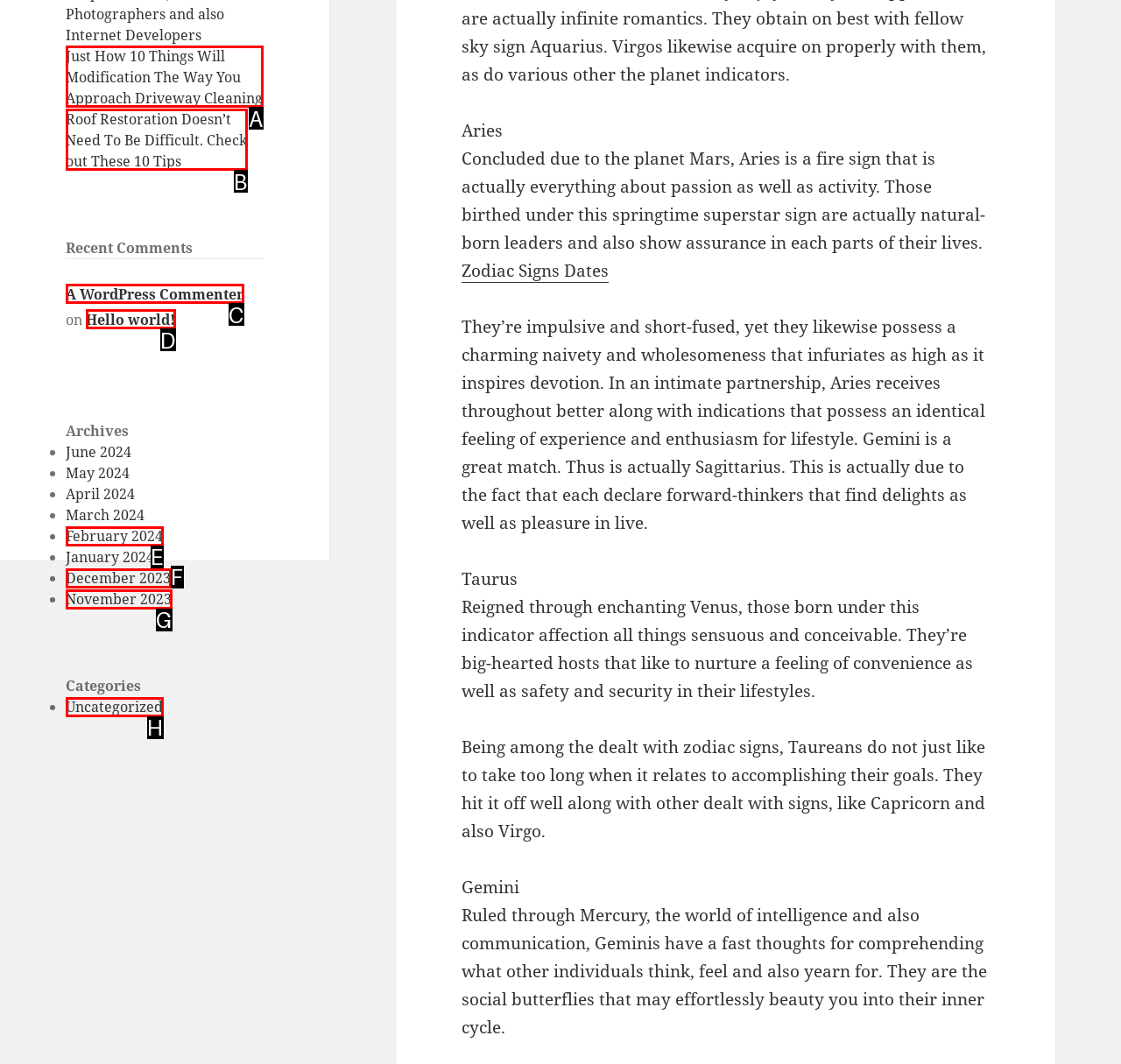Find the UI element described as: Uncategorized
Reply with the letter of the appropriate option.

H